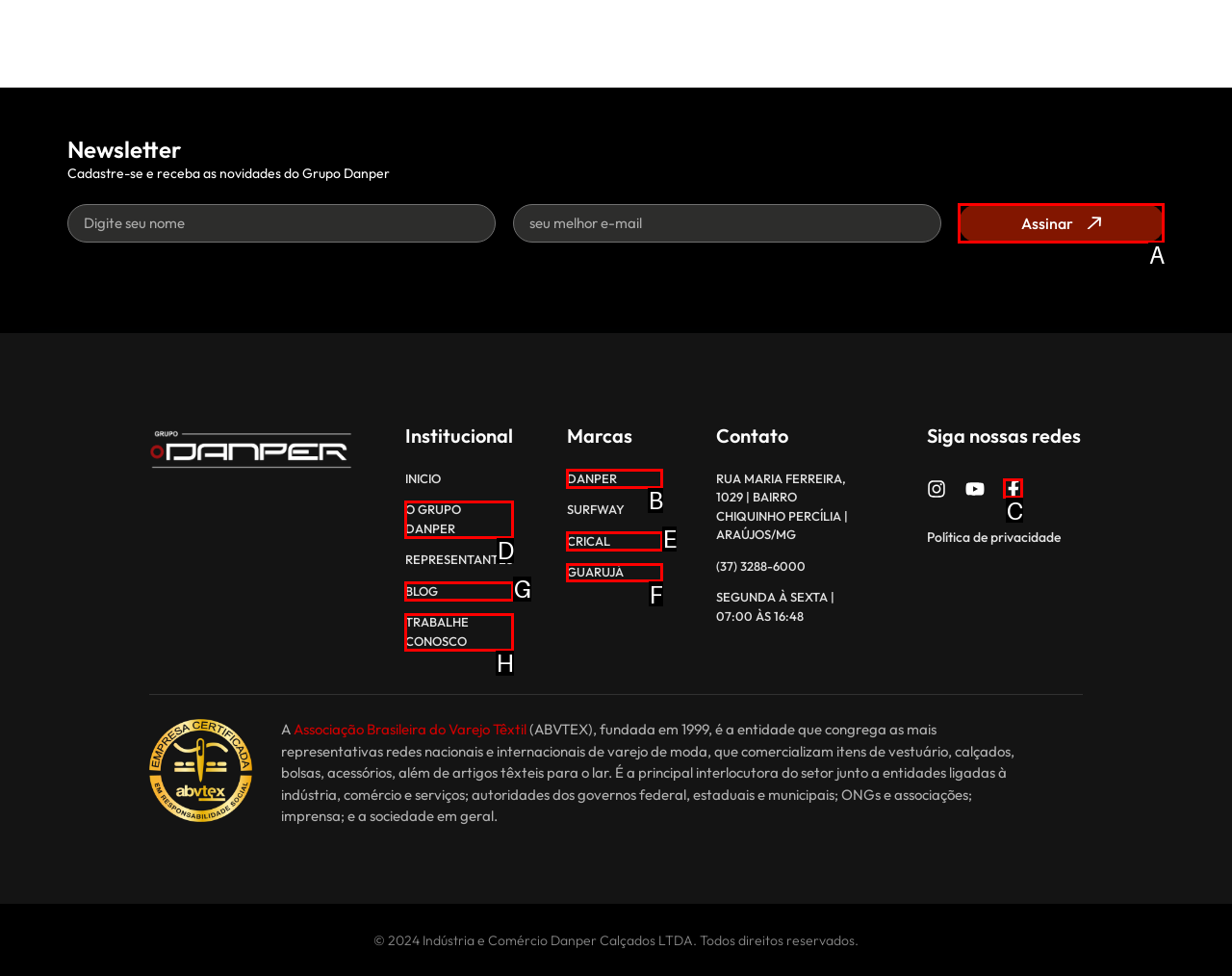Determine which HTML element to click to execute the following task: Subscribe to the newsletter Answer with the letter of the selected option.

A